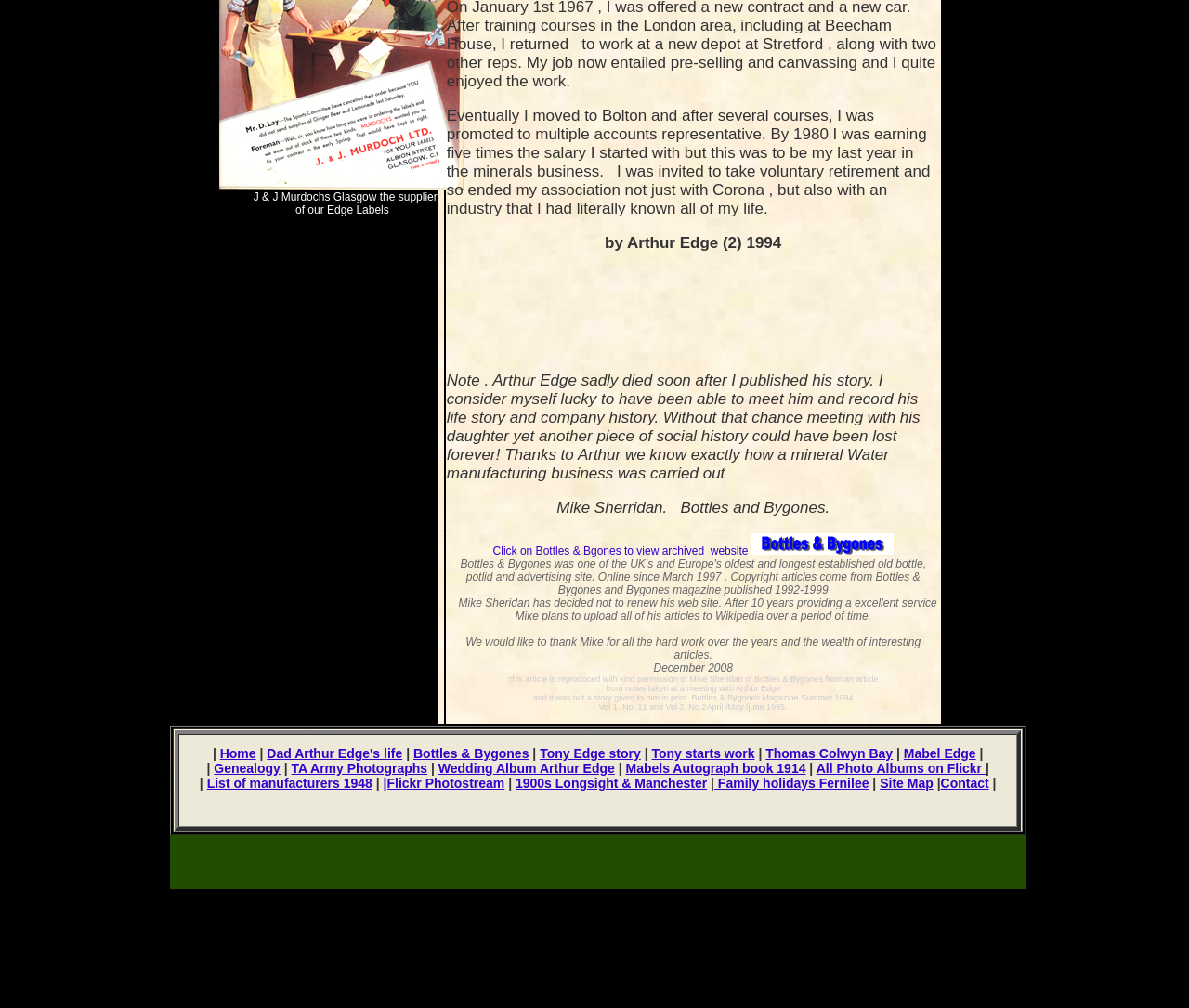Please find and report the bounding box coordinates of the element to click in order to perform the following action: "View Tony Edge story". The coordinates should be expressed as four float numbers between 0 and 1, in the format [left, top, right, bottom].

[0.454, 0.74, 0.539, 0.755]